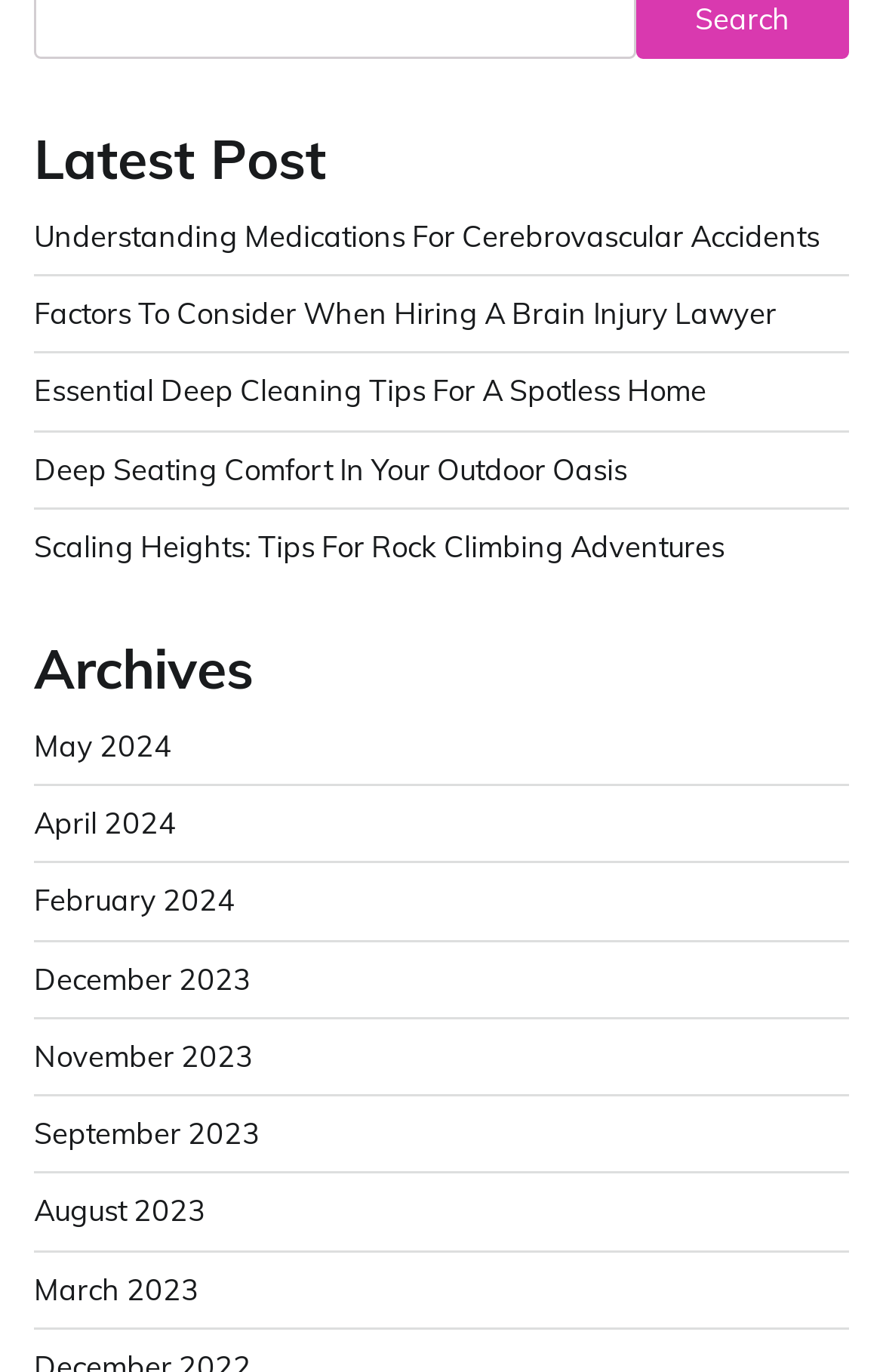By analyzing the image, answer the following question with a detailed response: How many archive links are available?

Starting from the 'Archives' heading, there are 9 links provided, each representing a different month and year, from May 2024 to March 2023.